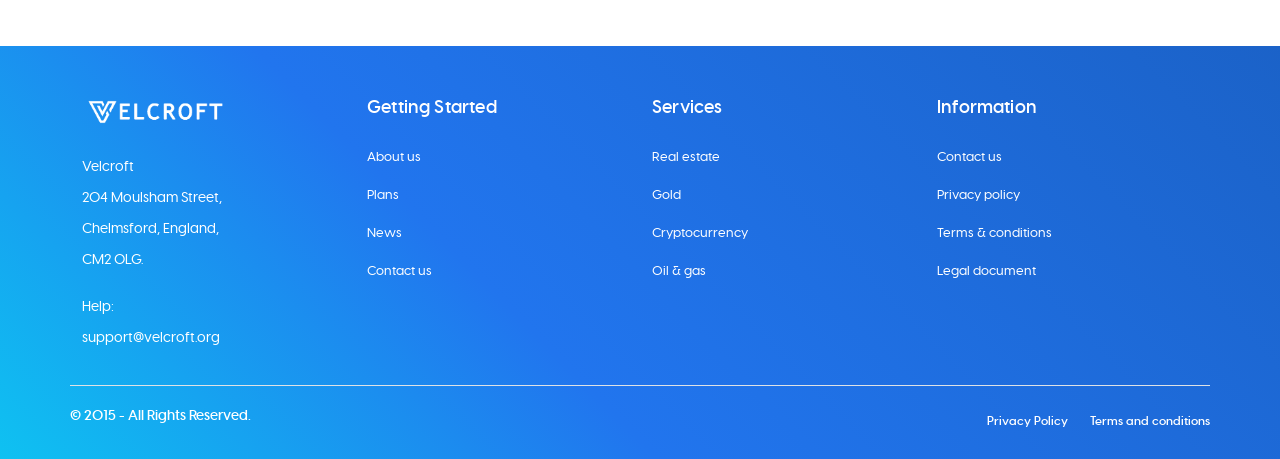Can you show the bounding box coordinates of the region to click on to complete the task described in the instruction: "Get help from support@velcroft.org"?

[0.064, 0.721, 0.172, 0.752]